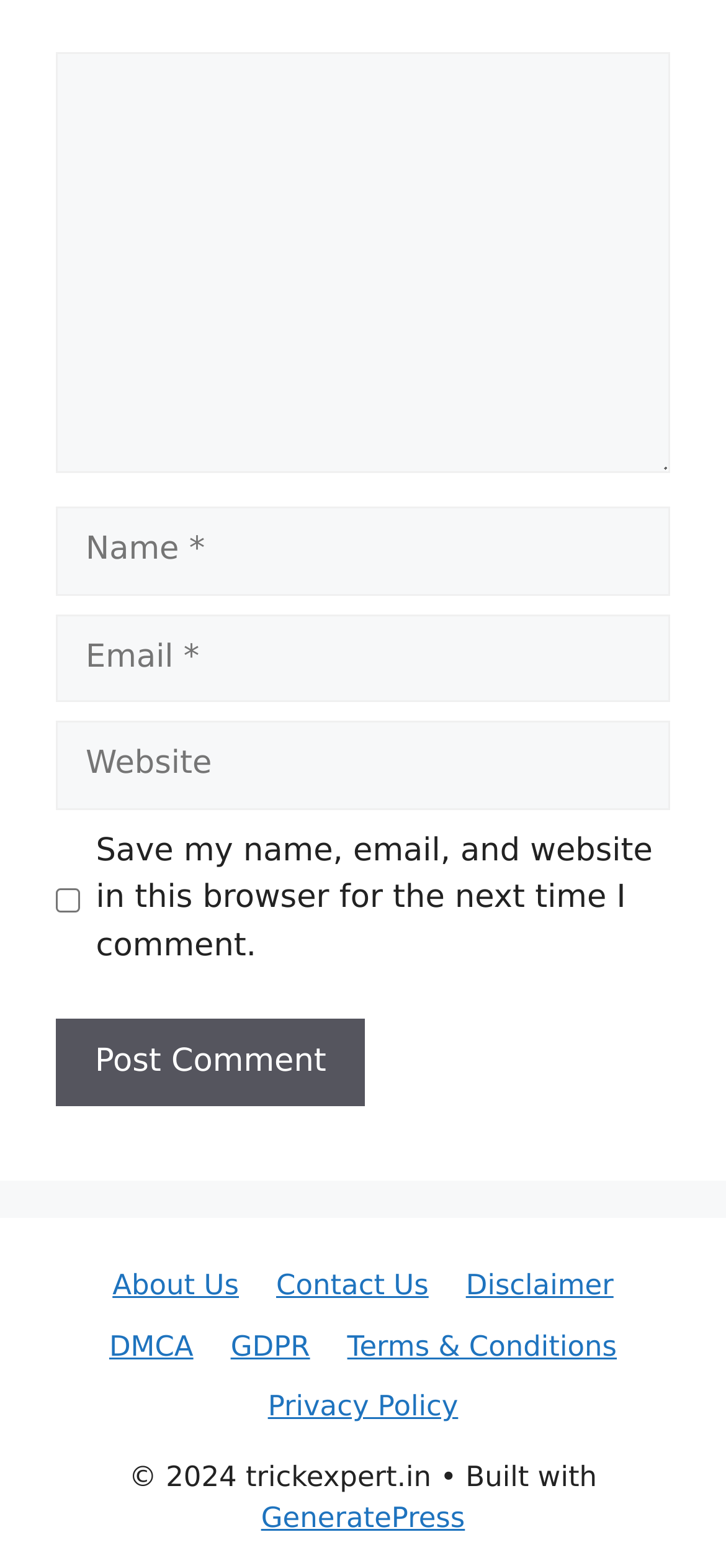Determine the bounding box coordinates of the area to click in order to meet this instruction: "Type your name".

[0.077, 0.324, 0.923, 0.38]